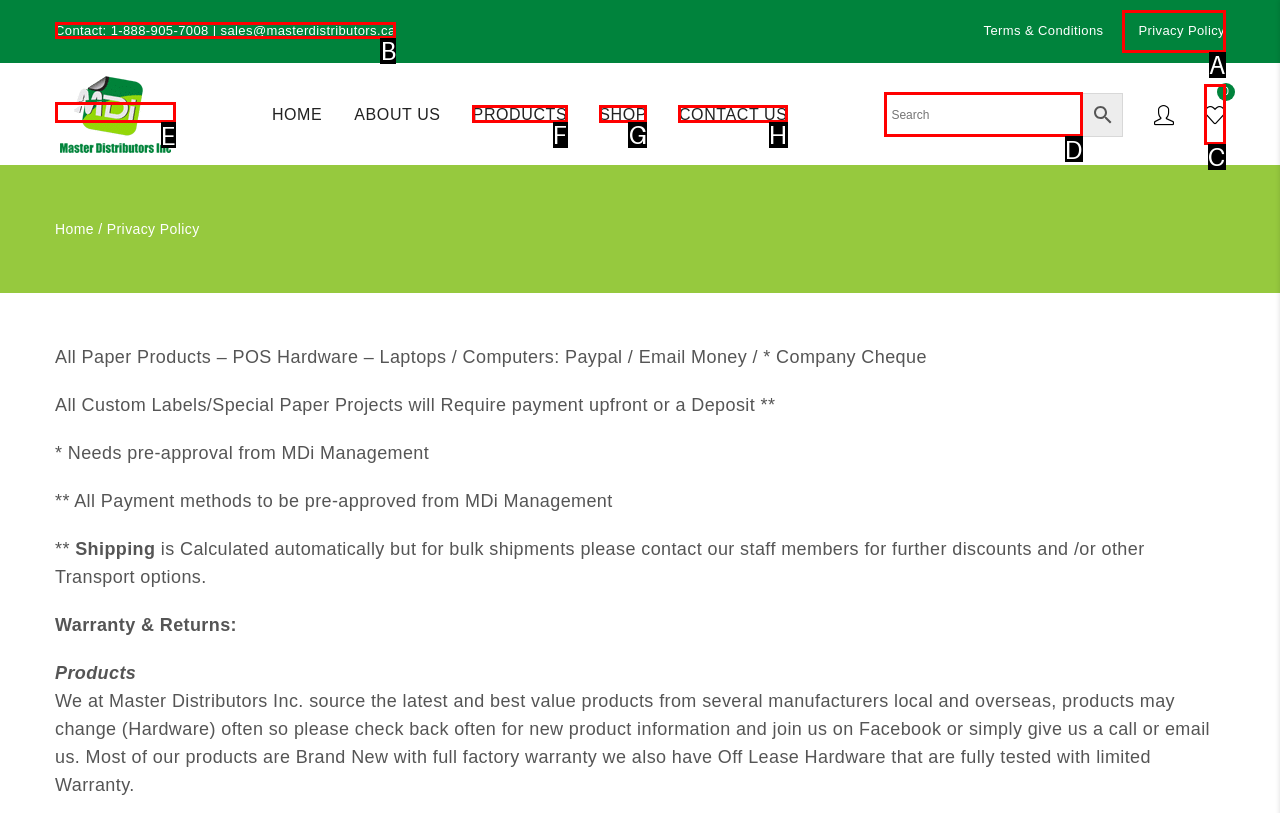Select the HTML element that needs to be clicked to perform the task: Contact us by phone. Reply with the letter of the chosen option.

B